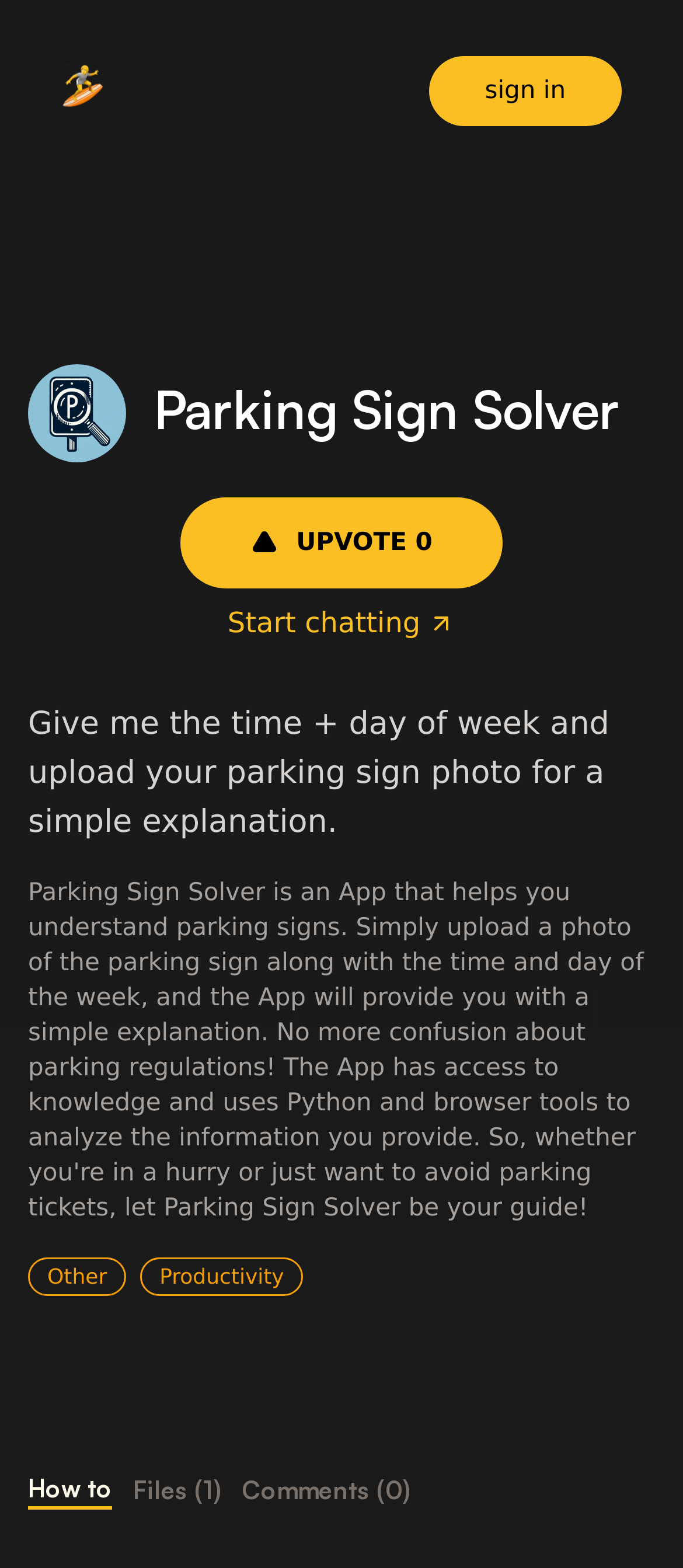Use a single word or phrase to answer the question: What is the text on the sign in button?

sign in